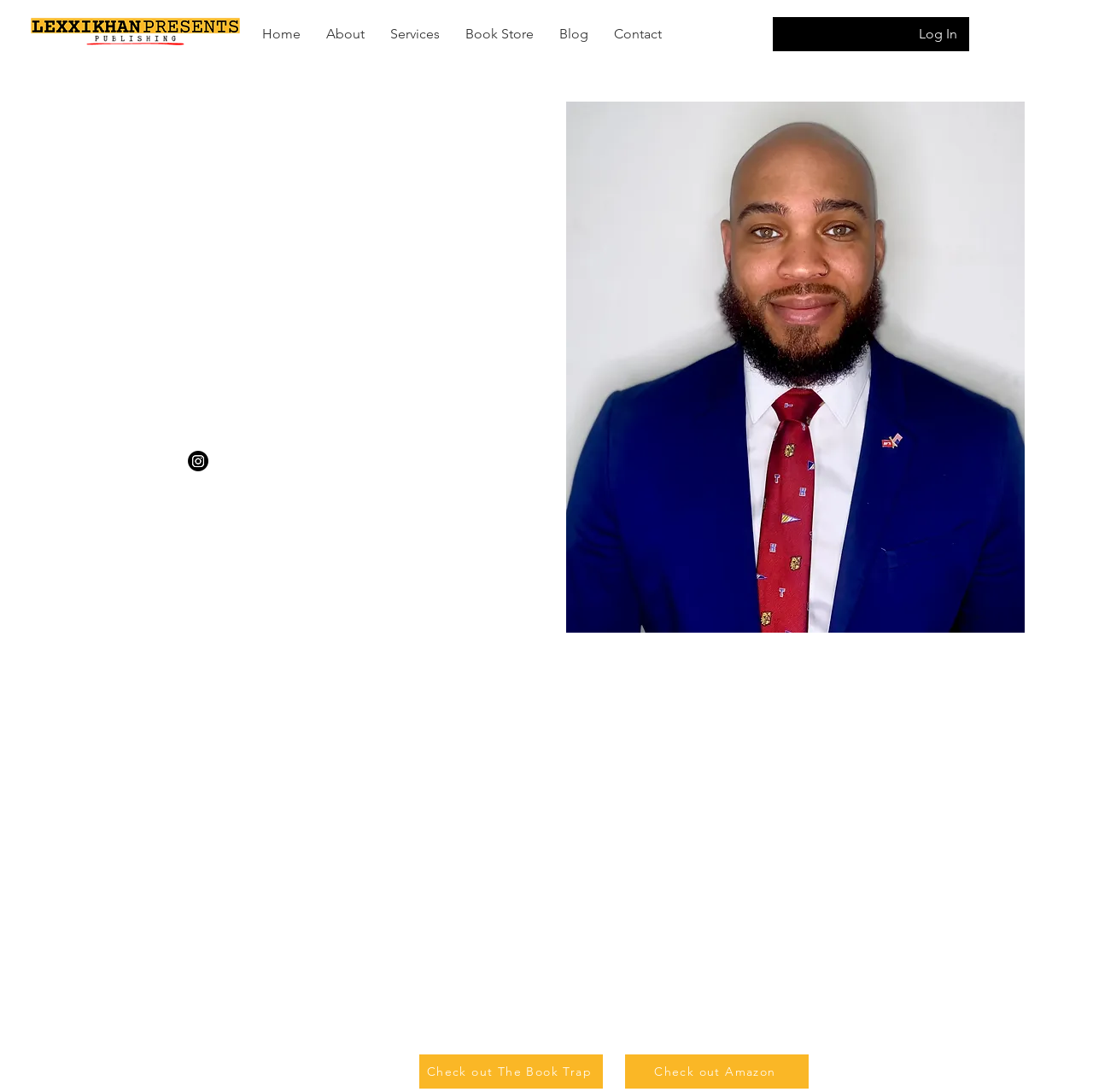Provide a one-word or short-phrase answer to the question:
How many social media links are there?

1